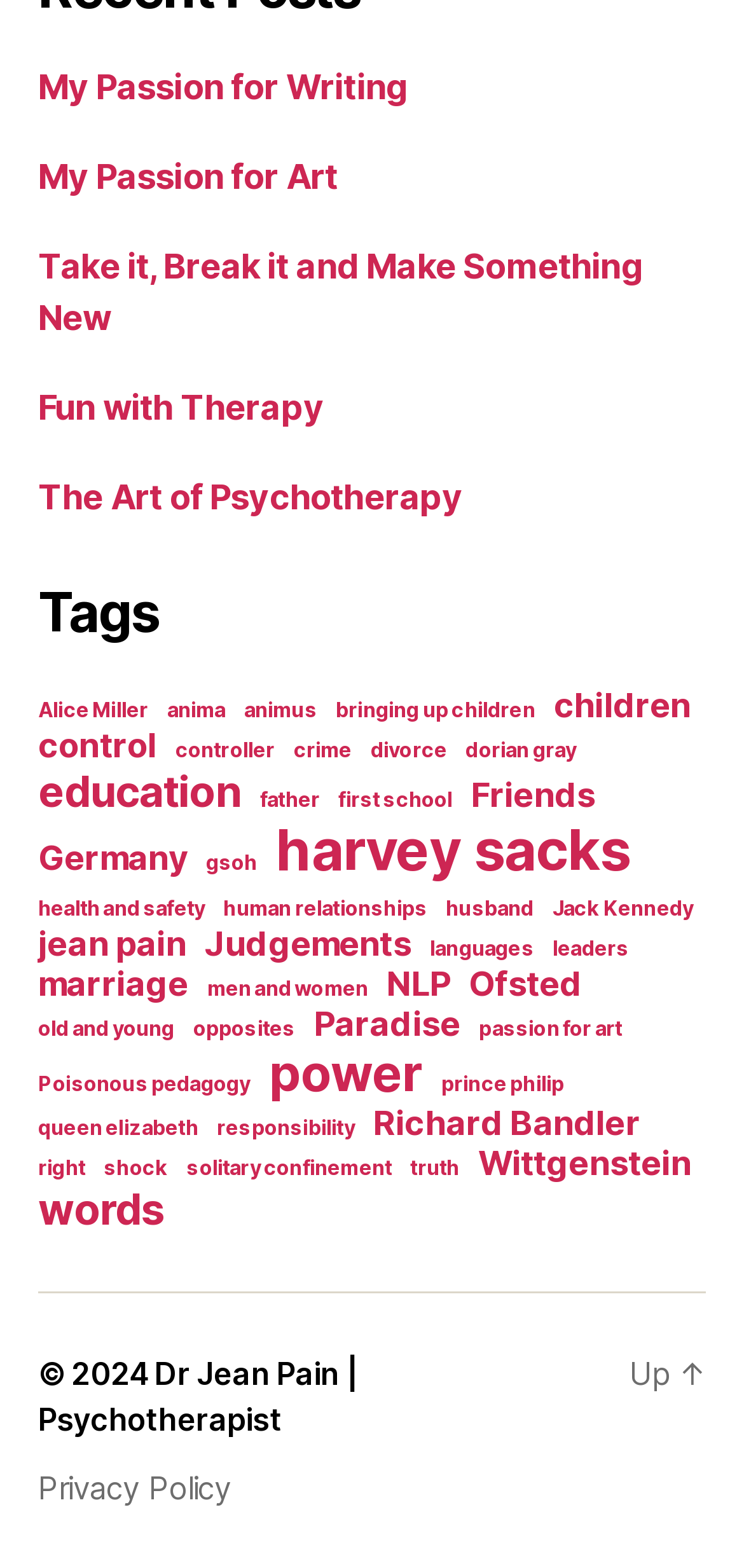Provide a one-word or short-phrase response to the question:
What is the year of the copyright?

2024